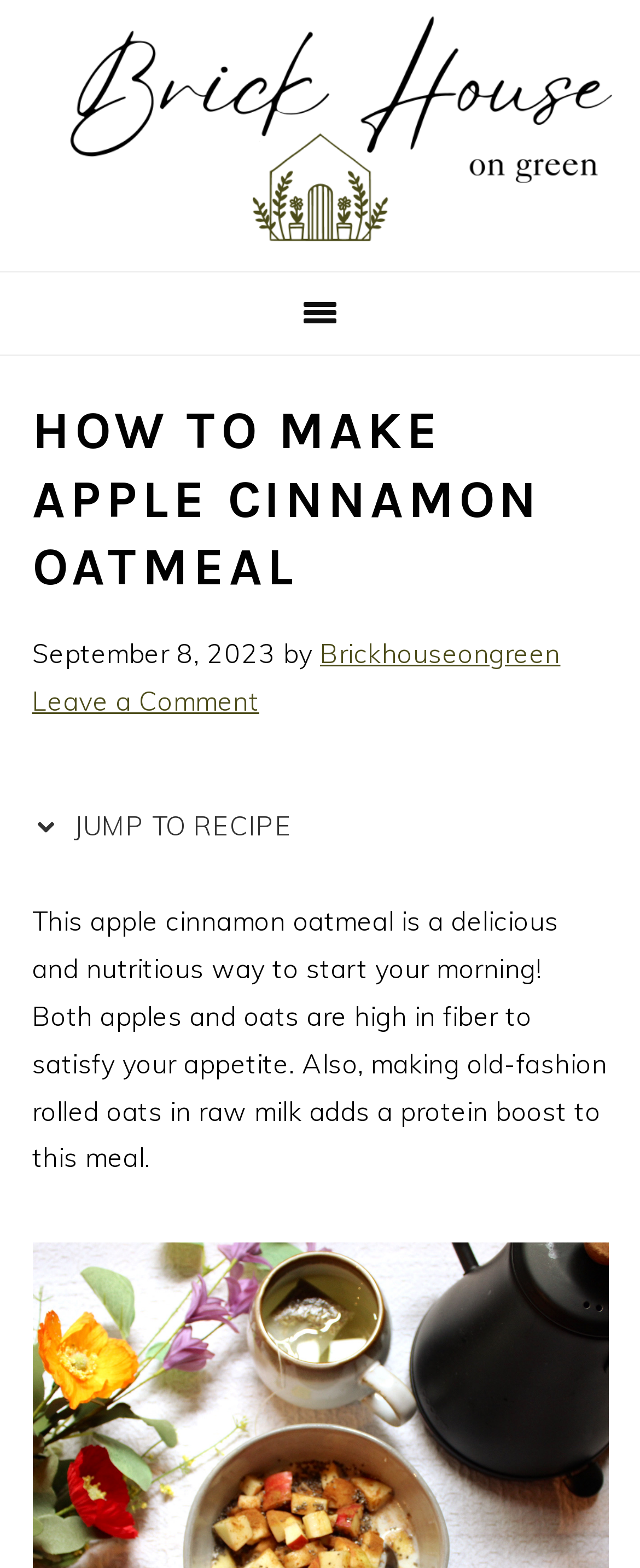Please provide the bounding box coordinates for the UI element as described: "Brickhouseongreen". The coordinates must be four floats between 0 and 1, represented as [left, top, right, bottom].

[0.5, 0.406, 0.876, 0.427]